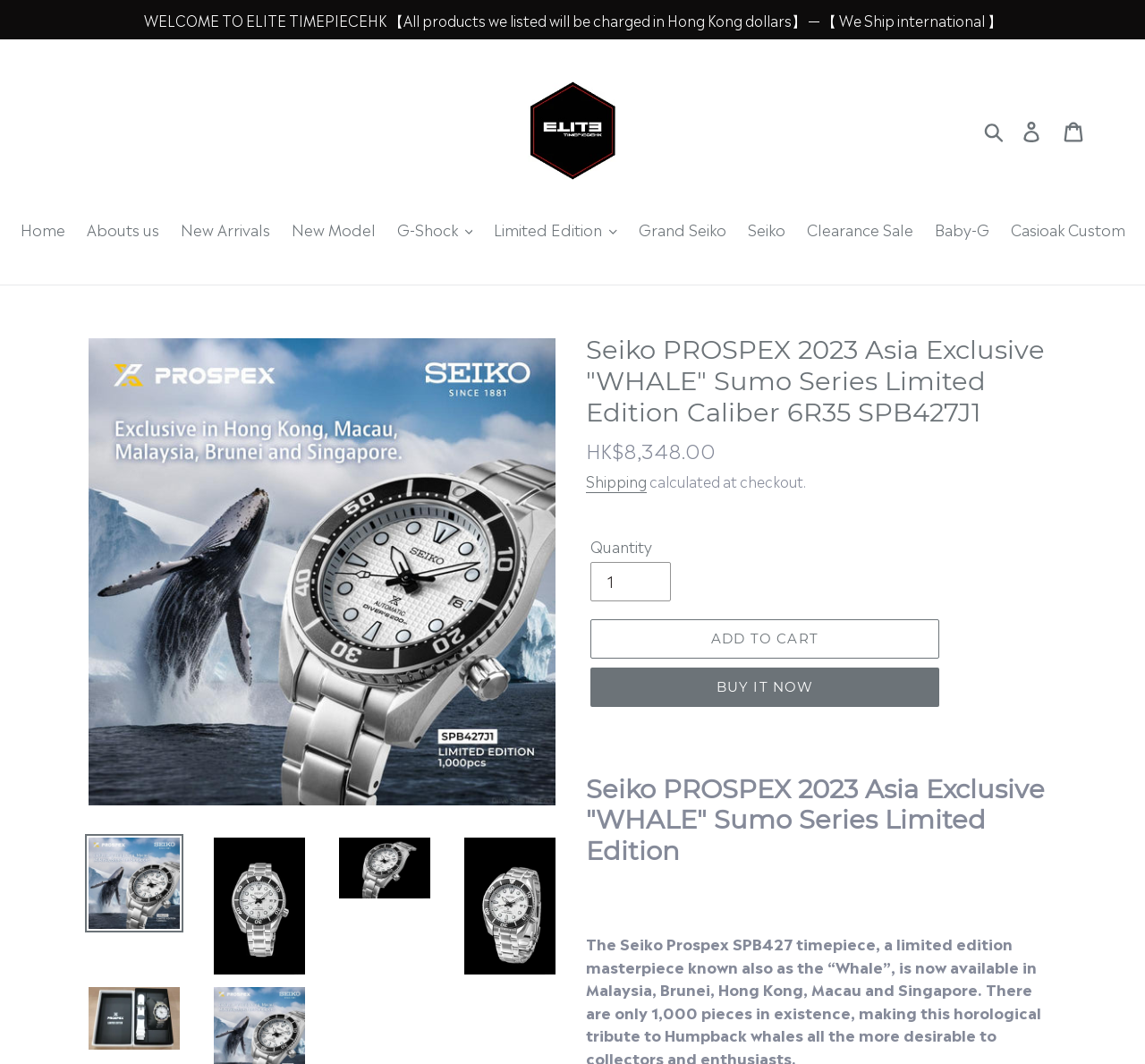Please locate the bounding box coordinates of the element's region that needs to be clicked to follow the instruction: "Click the 'Cart' link". The bounding box coordinates should be provided as four float numbers between 0 and 1, i.e., [left, top, right, bottom].

[0.92, 0.101, 0.957, 0.142]